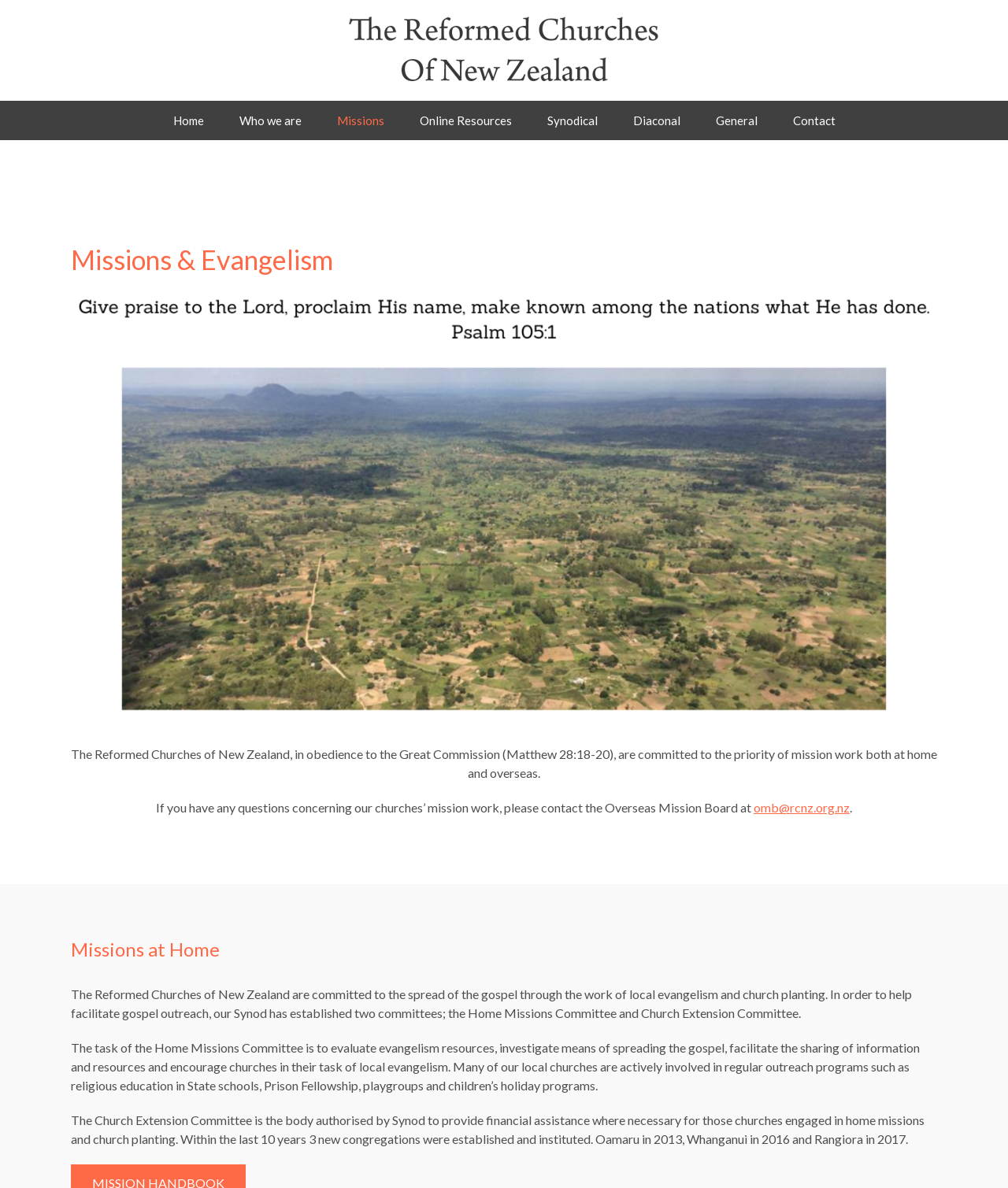Please identify the bounding box coordinates of the clickable element to fulfill the following instruction: "Click the Reformed Churches of New Zealand Logo". The coordinates should be four float numbers between 0 and 1, i.e., [left, top, right, bottom].

[0.344, 0.013, 0.656, 0.072]